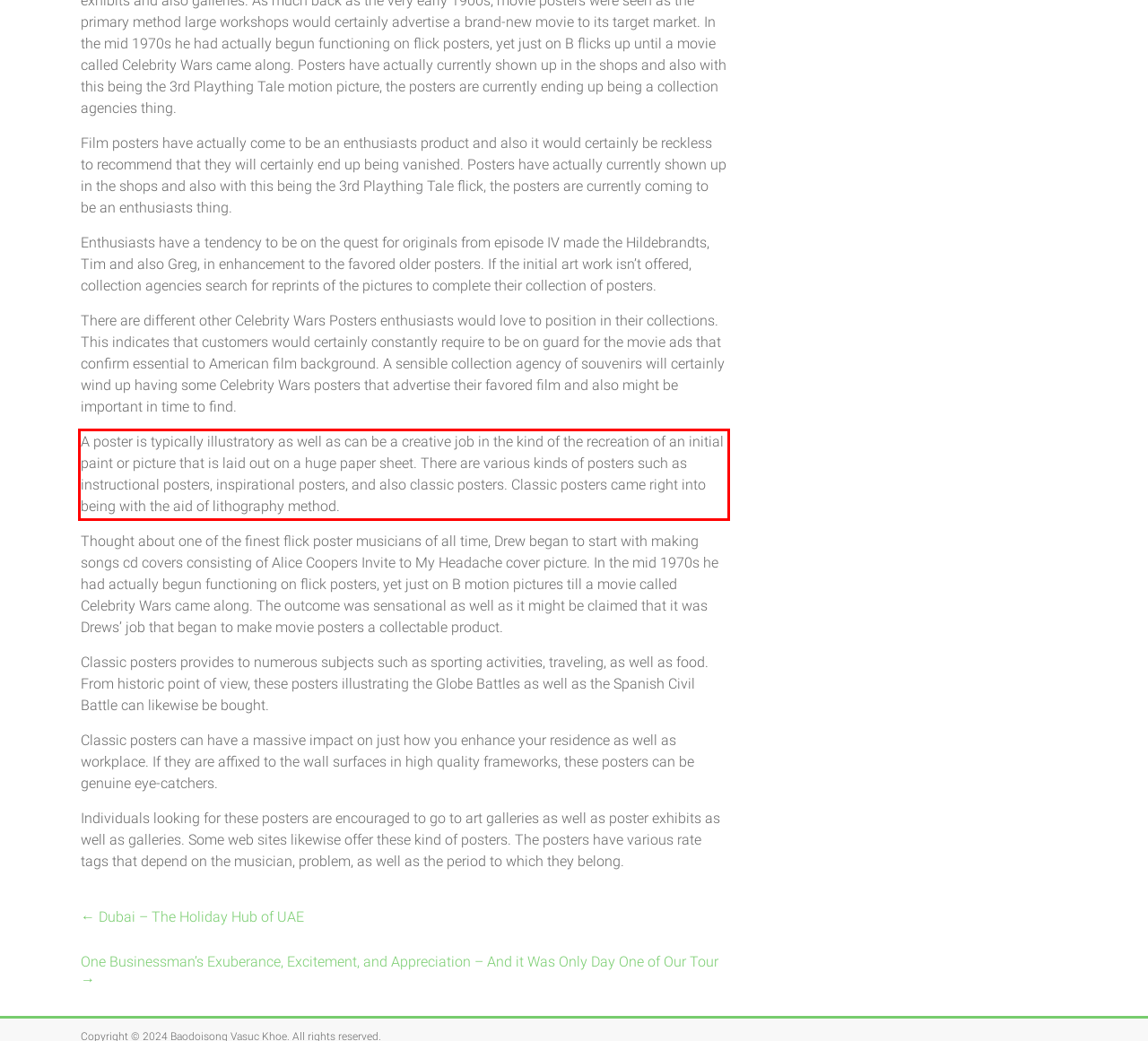You are presented with a screenshot containing a red rectangle. Extract the text found inside this red bounding box.

A poster is typically illustratory as well as can be a creative job in the kind of the recreation of an initial paint or picture that is laid out on a huge paper sheet. There are various kinds of posters such as instructional posters, inspirational posters, and also classic posters. Classic posters came right into being with the aid of lithography method.